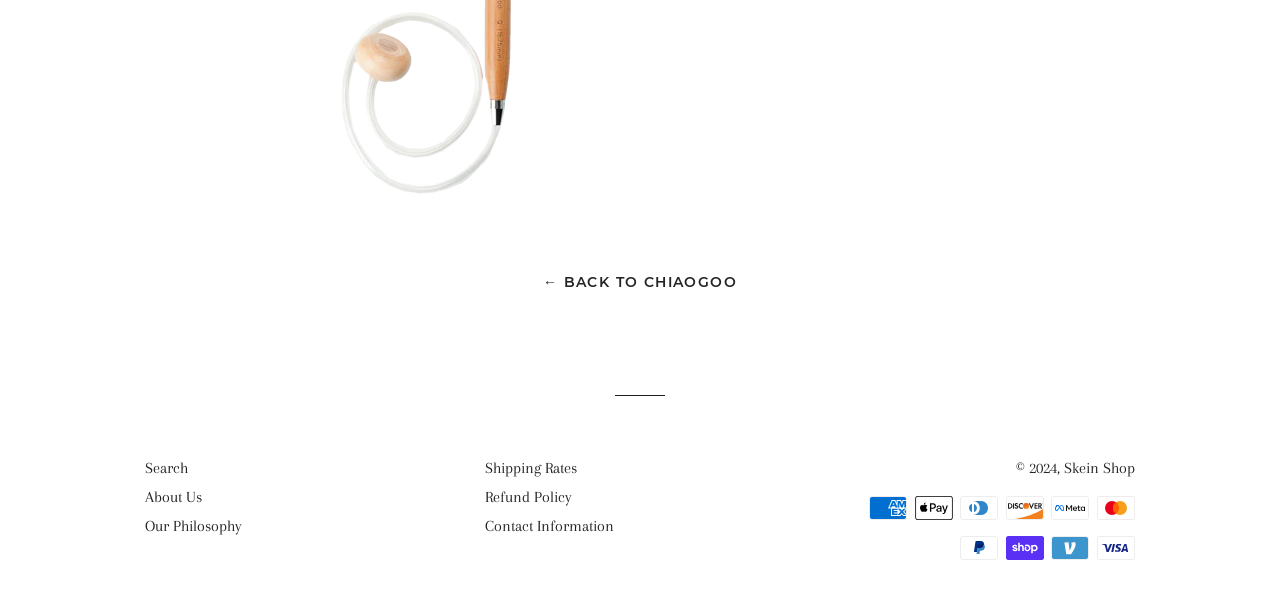Determine the bounding box coordinates of the section I need to click to execute the following instruction: "copy link". Provide the coordinates as four float numbers between 0 and 1, i.e., [left, top, right, bottom].

None